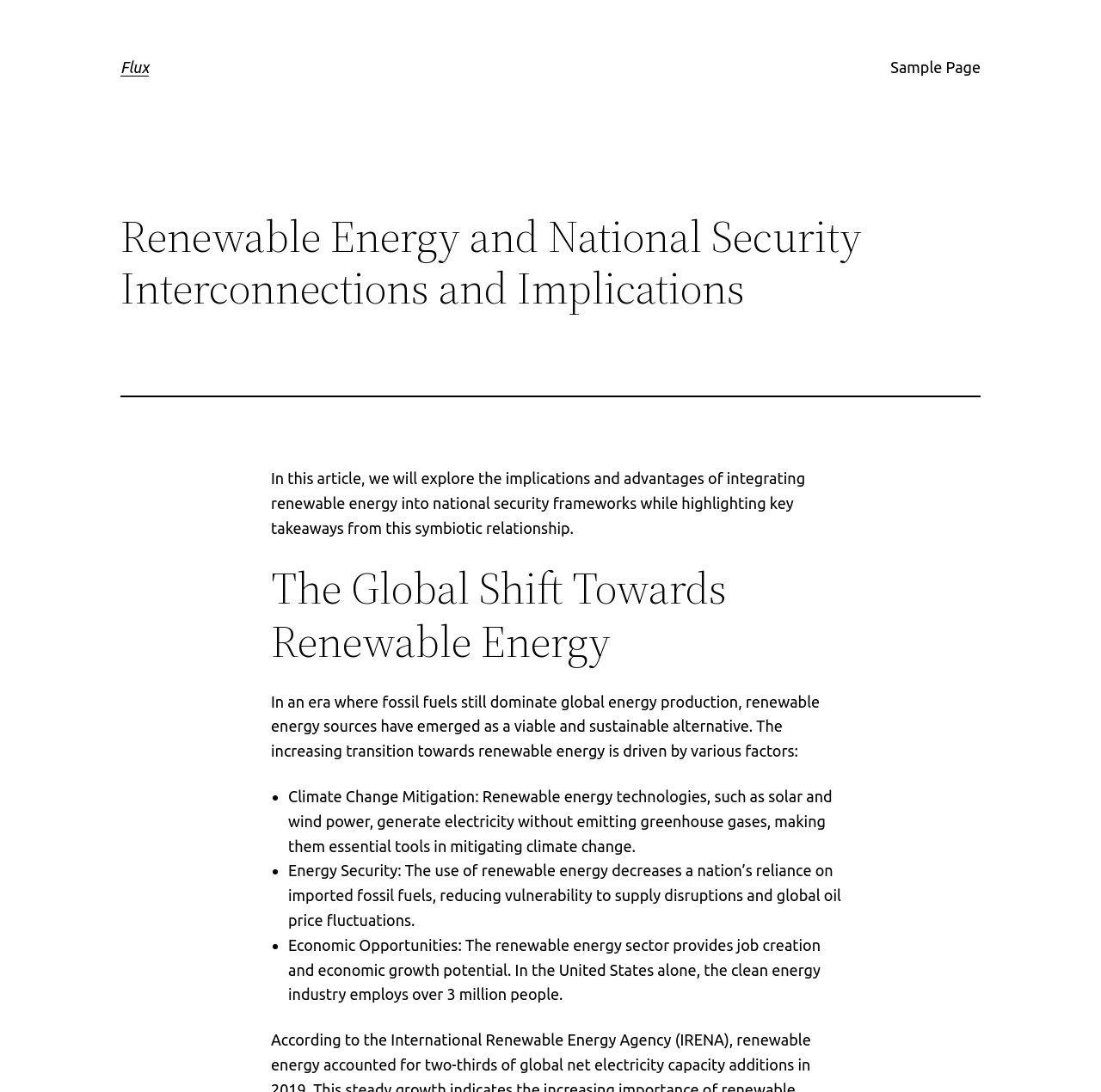Provide a thorough description of this webpage.

The webpage is focused on the topic of "Renewable Energy and National Security Interconnections and Implications" and is part of a website called "Flux". At the top left, there is a heading with the title "Flux" which is also a link. To the right of this, there is a menu with a link to a "Sample Page". 

Below the title, there is a larger heading that displays the full title of the article. Underneath this, there is a horizontal separator line. The main content of the article begins with a paragraph of text that introduces the topic, explaining that it will explore the implications and advantages of integrating renewable energy into national security frameworks.

The next section is headed by "The Global Shift Towards Renewable Energy" and consists of a paragraph of text that discusses the increasing transition towards renewable energy. This is followed by a list of three points, each marked with a bullet point, that outline the factors driving this transition. These points include climate change mitigation, energy security, and economic opportunities. Each point is explained in a few sentences of text.